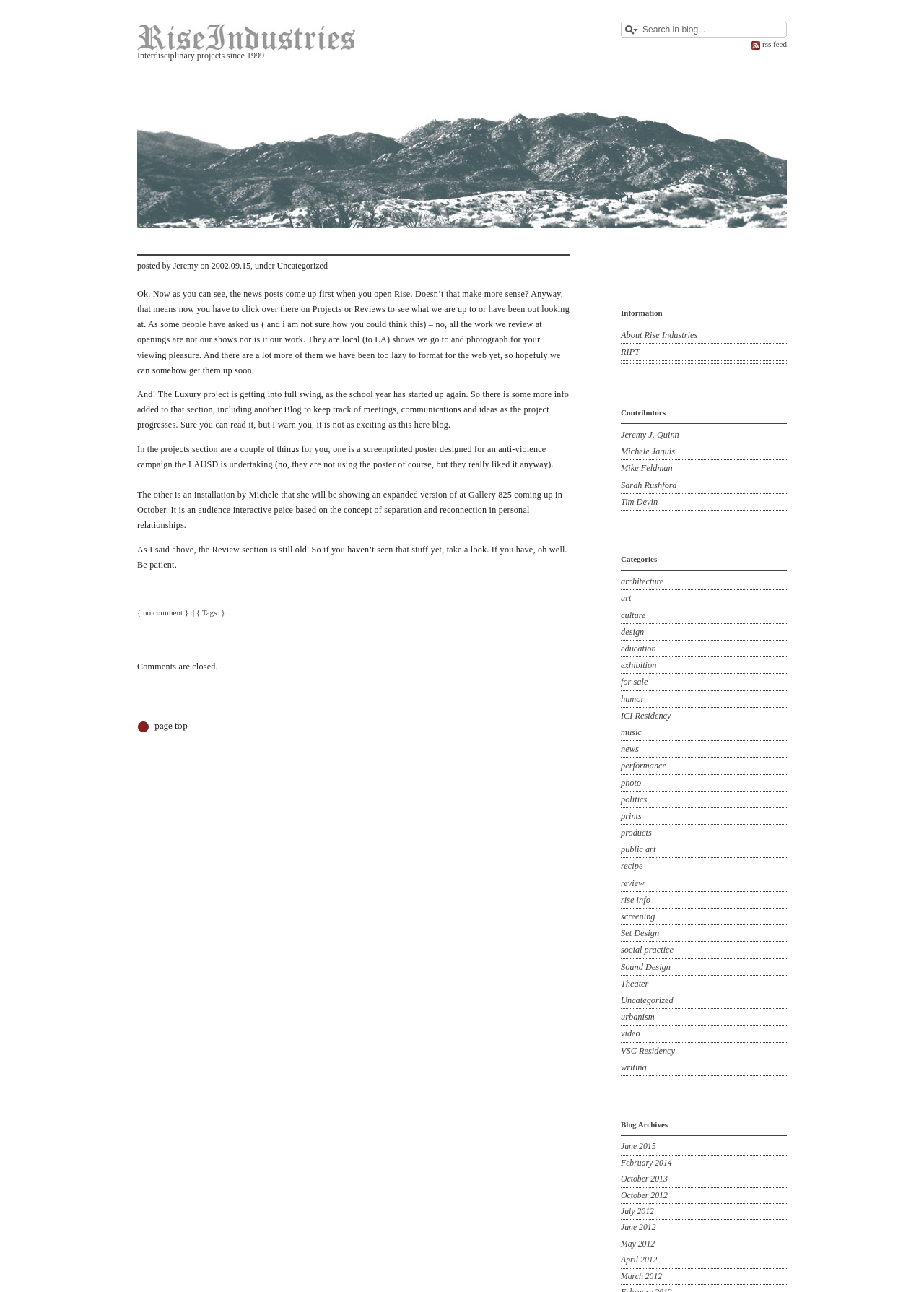Locate the bounding box coordinates of the element I should click to achieve the following instruction: "Search in blog".

[0.695, 0.019, 0.844, 0.027]